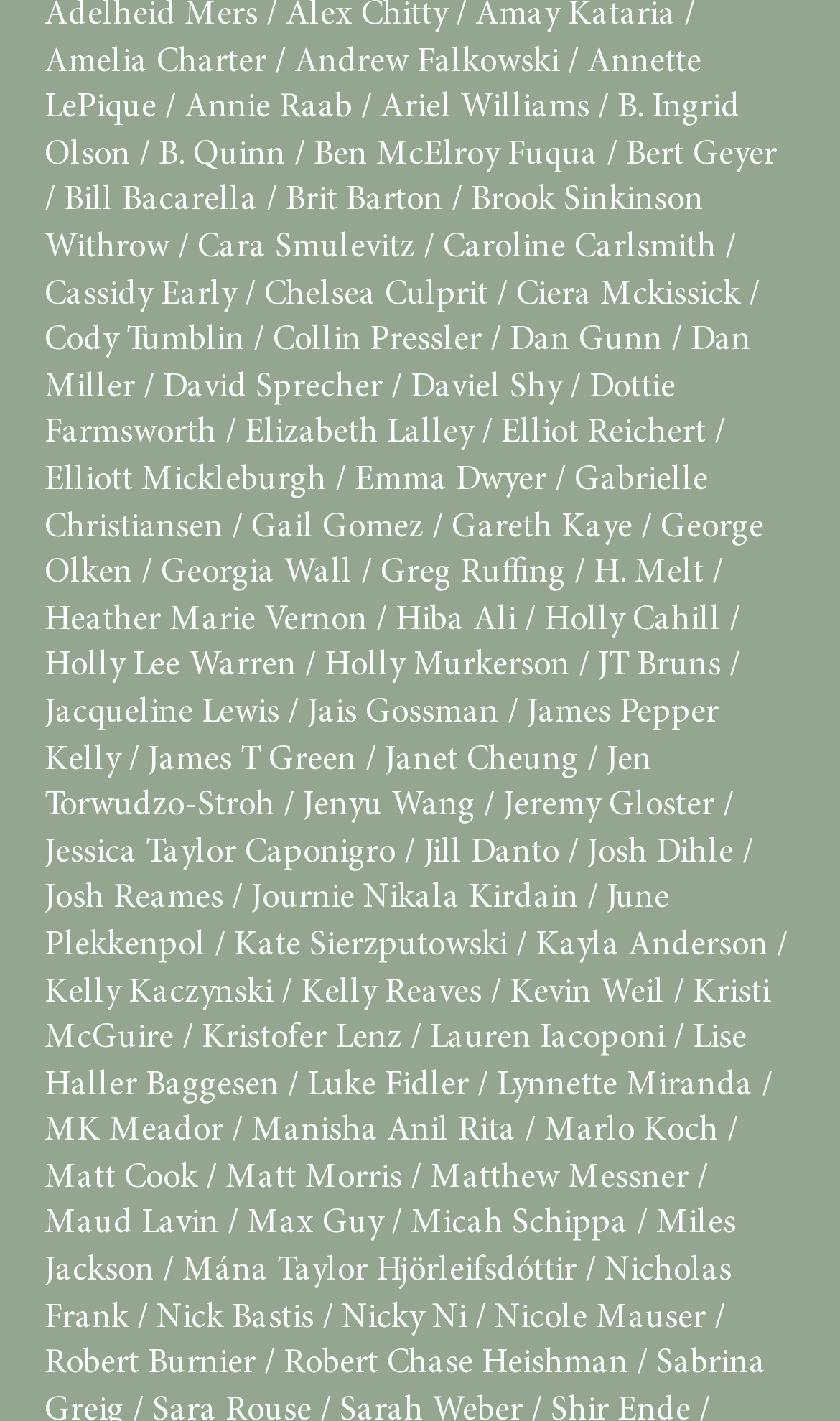Pinpoint the bounding box coordinates of the clickable element needed to complete the instruction: "Visit Andrew Falkowski's page". The coordinates should be provided as four float numbers between 0 and 1: [left, top, right, bottom].

[0.351, 0.031, 0.666, 0.056]